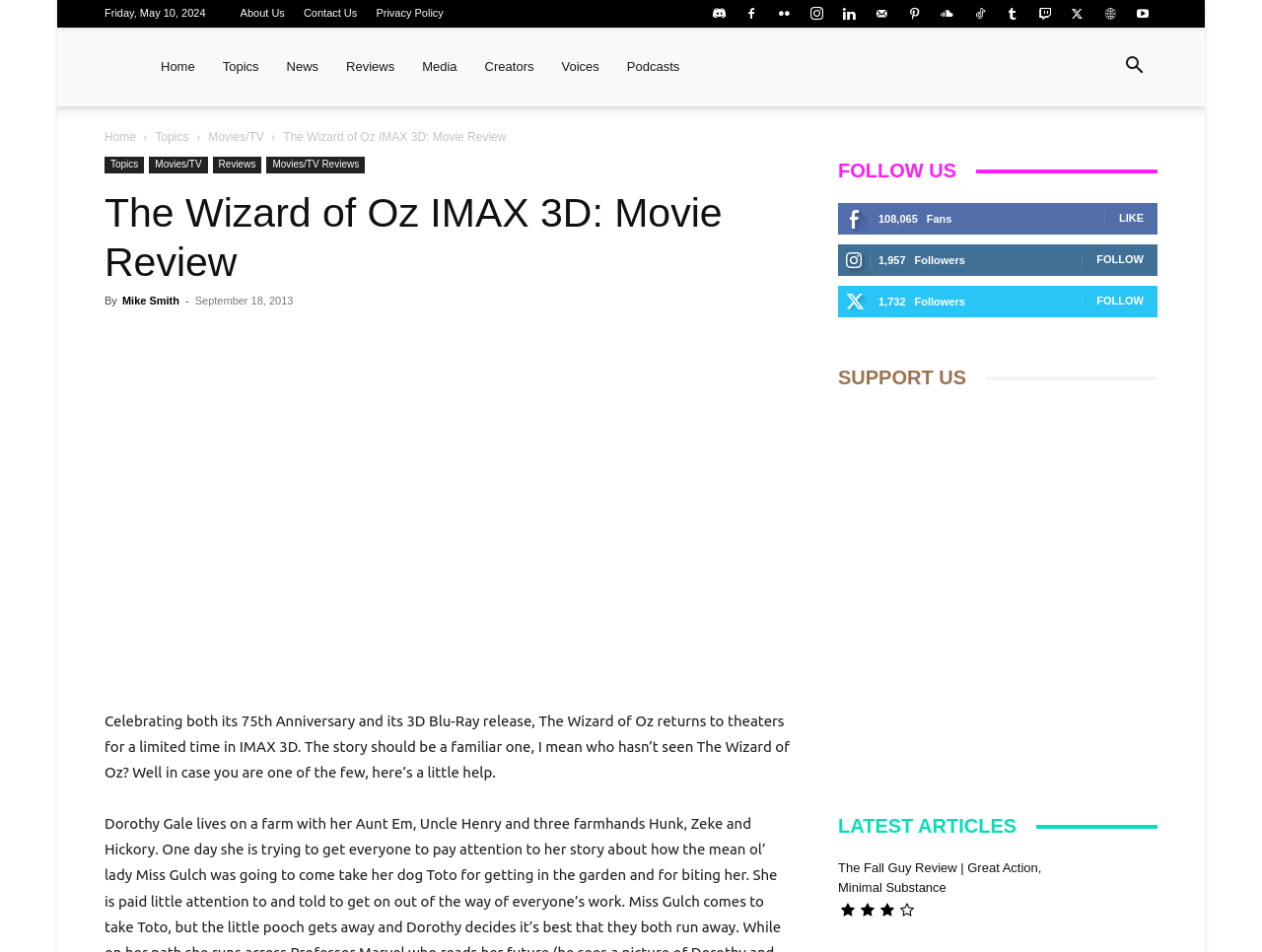Please find the bounding box coordinates of the element that you should click to achieve the following instruction: "Follow Geek News Network on Facebook". The coordinates should be presented as four float numbers between 0 and 1: [left, top, right, bottom].

[0.887, 0.223, 0.906, 0.235]